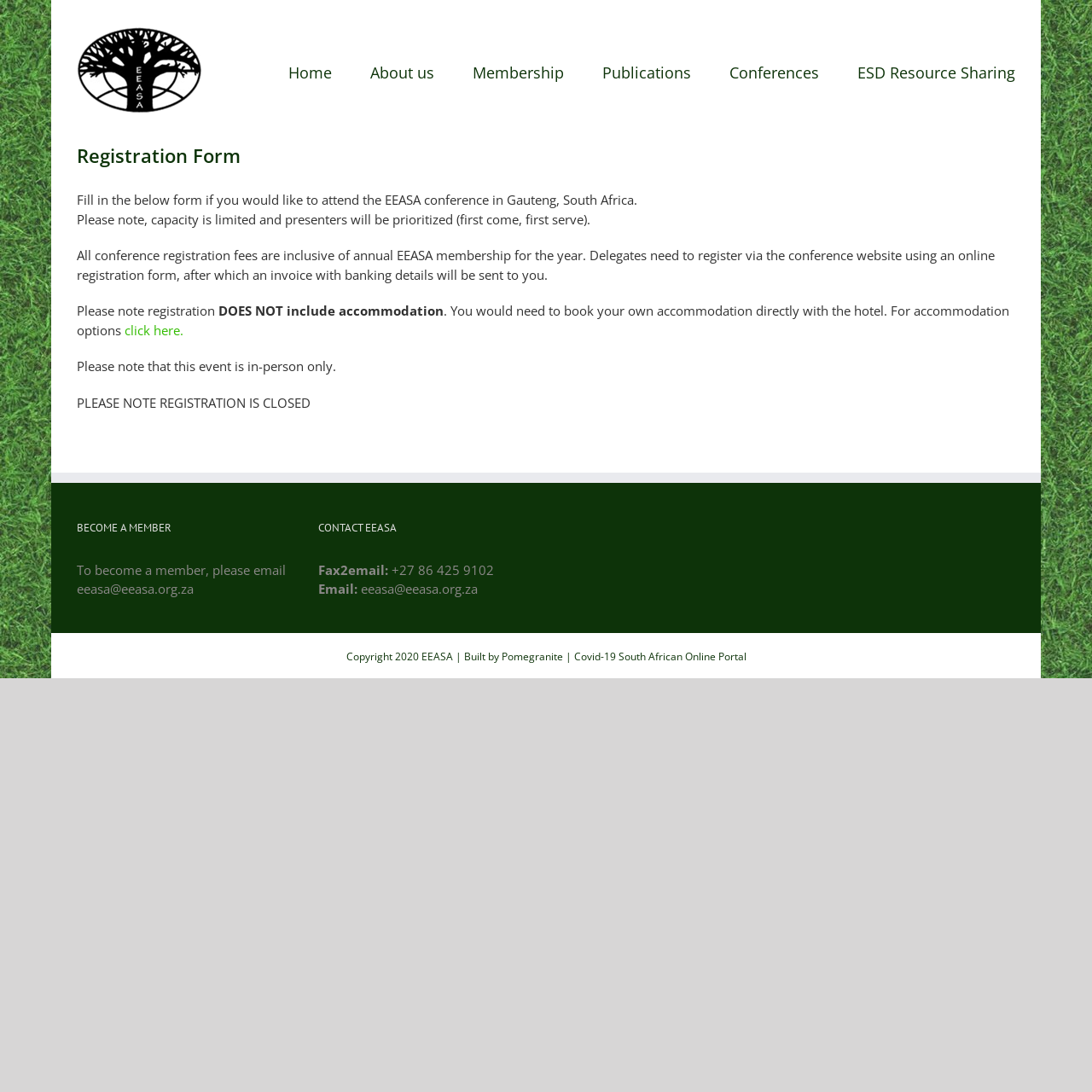Reply to the question below using a single word or brief phrase:
How can I become a member?

Email eeasa@eeasa.org.za